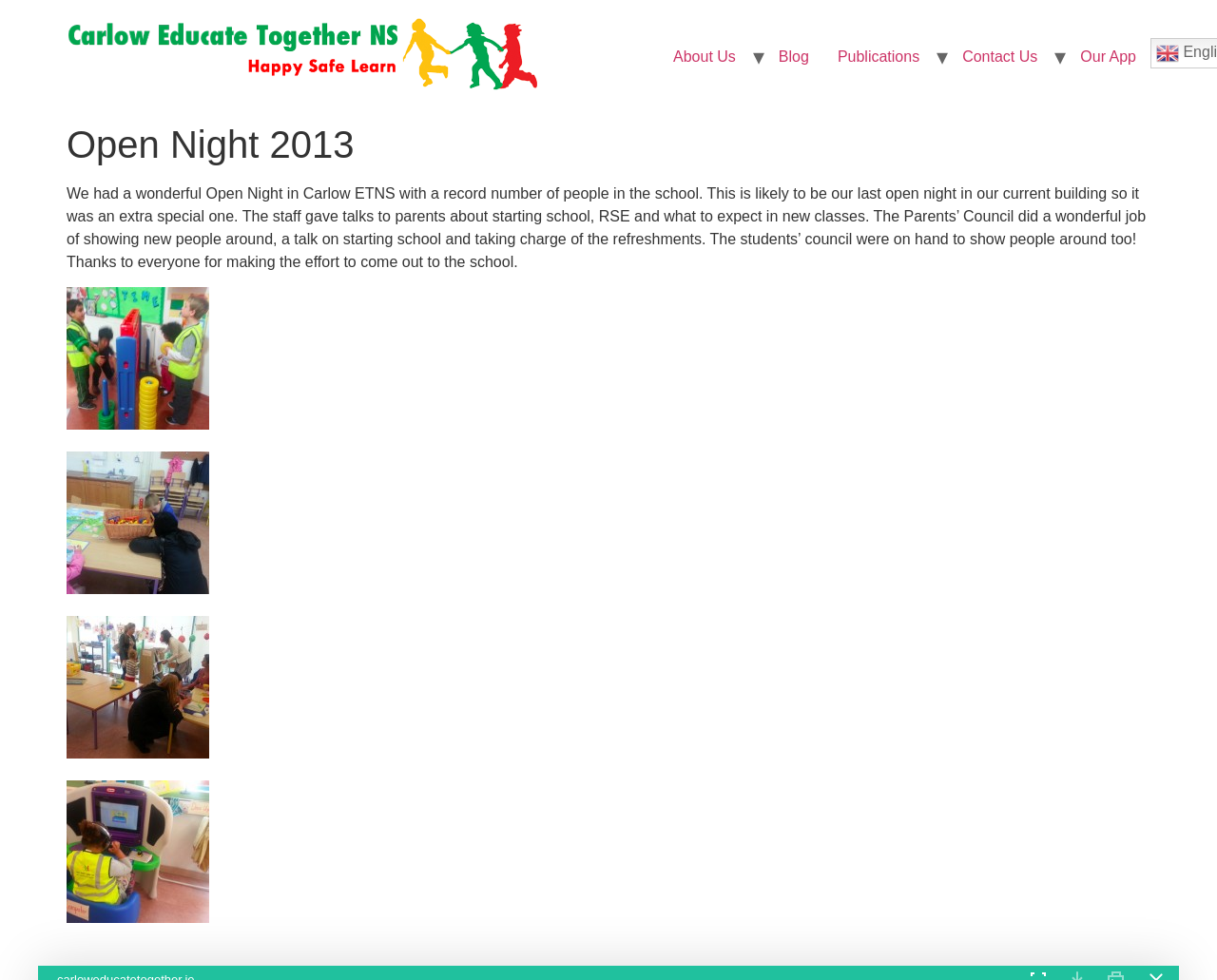How many links are there in the navigation menu?
Please answer using one word or phrase, based on the screenshot.

5